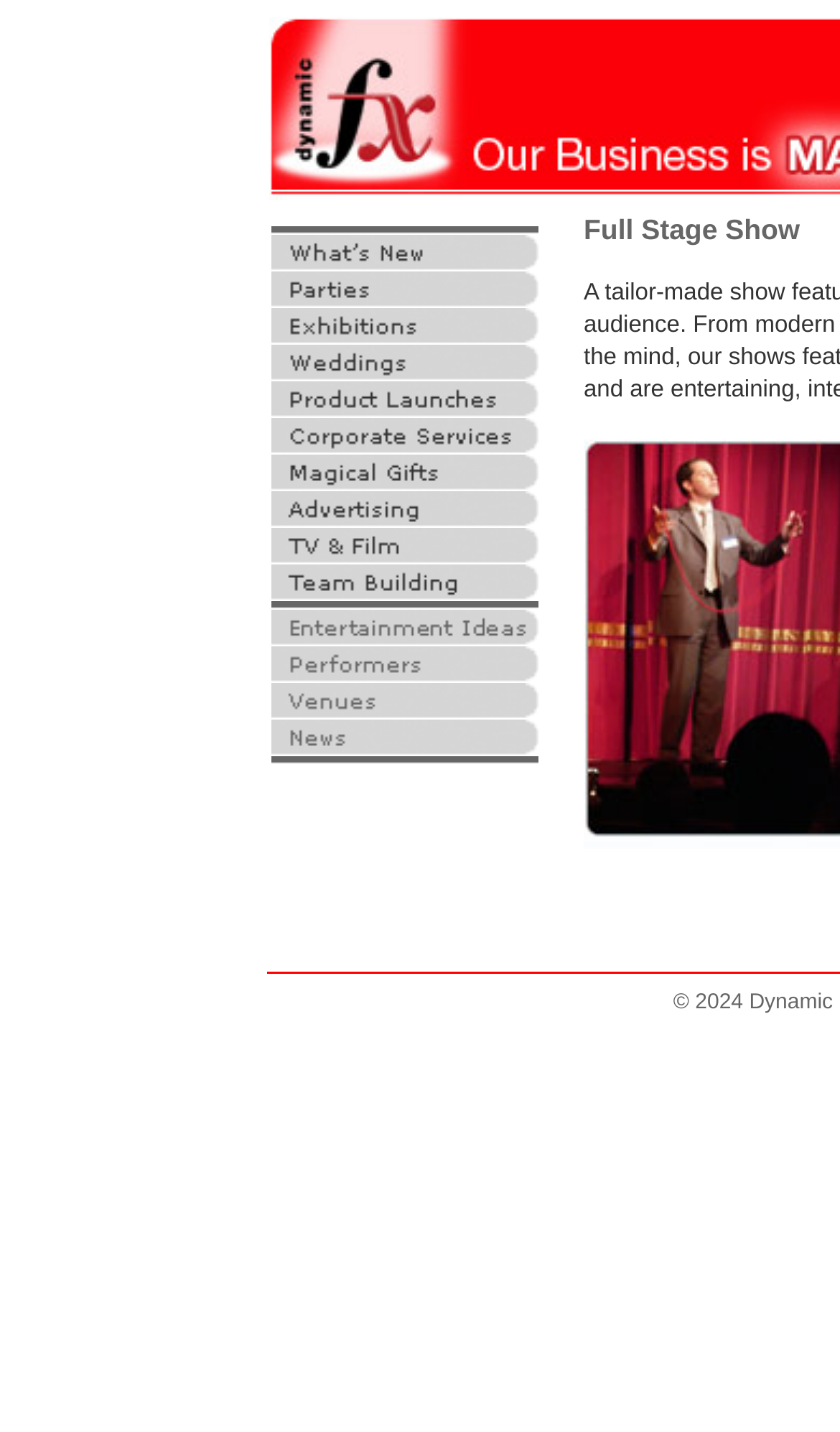What is the copyright year of the website?
Use the image to give a comprehensive and detailed response to the question.

I found a StaticText element with the text '2024' and a bounding box coordinate of [0.828, 0.692, 0.892, 0.709], which suggests that the copyright year of the website is 2024.